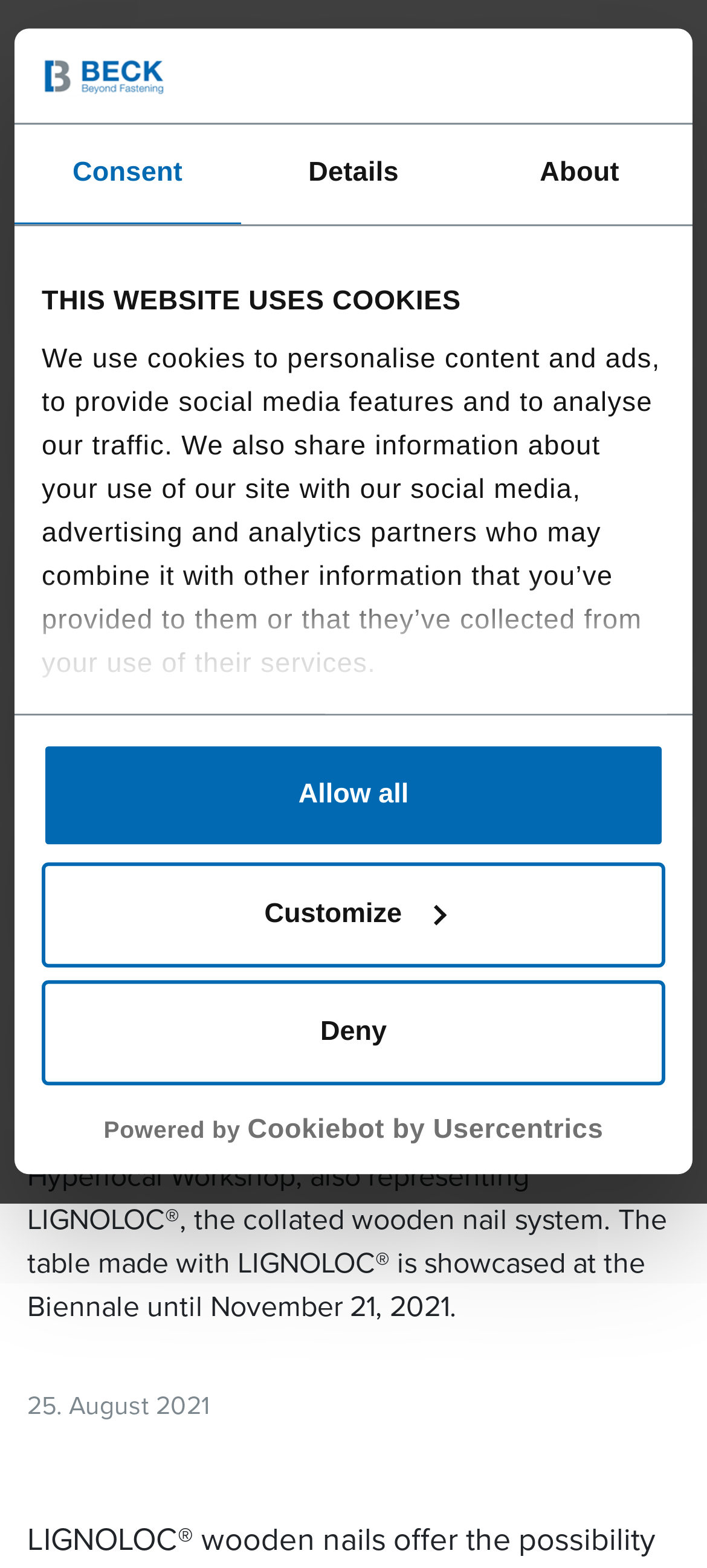Please study the image and answer the question comprehensively:
What is the name of the project that Temporal.haus is a part of?

According to the text, Temporal.haus is a project of the Hyperlocal Workshop, which is mentioned as the parent project of Temporal.haus.